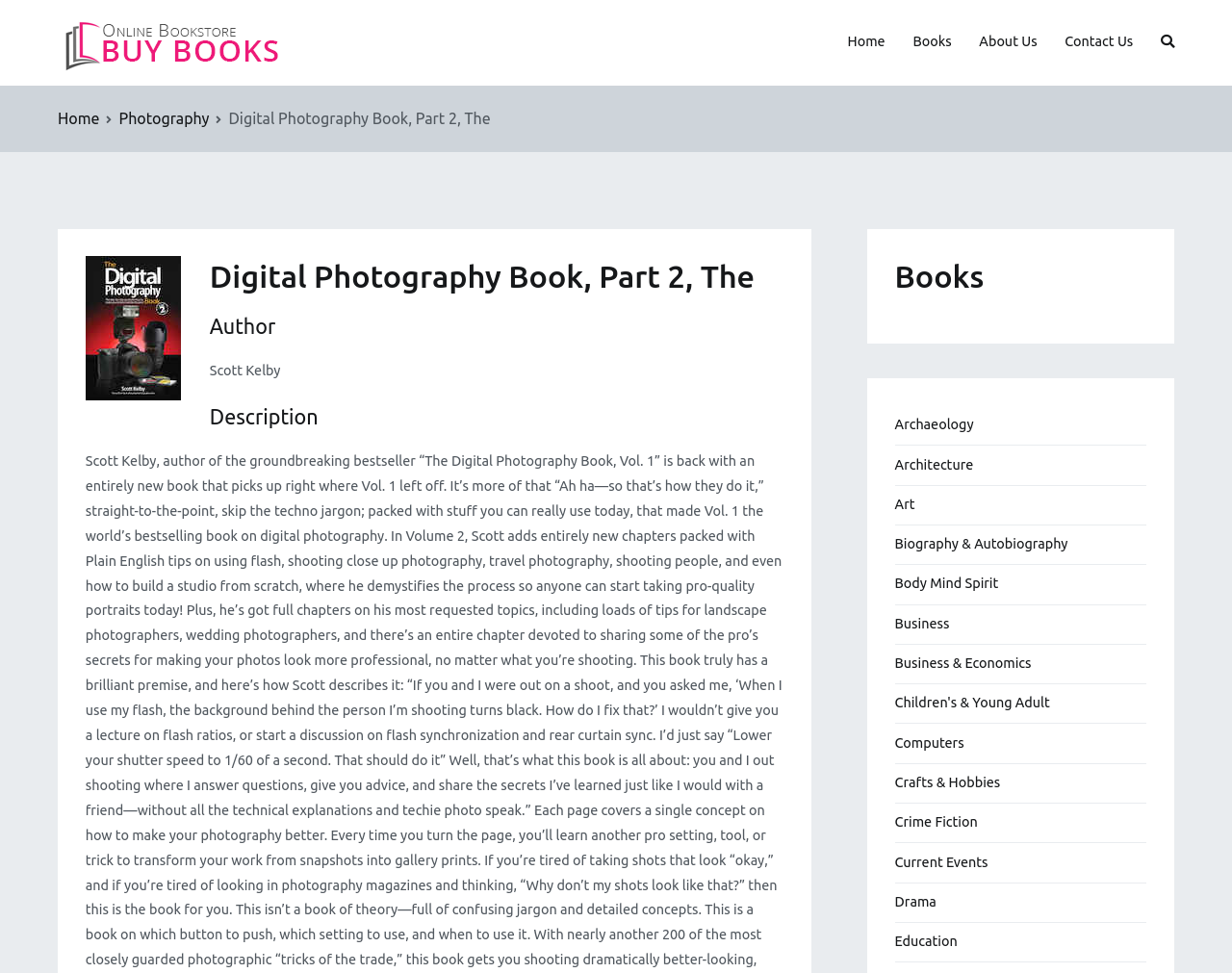What is the name of the book?
Please answer the question with a detailed response using the information from the screenshot.

I found the answer by looking at the breadcrumbs navigation section and found the static text 'Digital Photography Book, Part 2, The' which is the last item in the breadcrumbs.